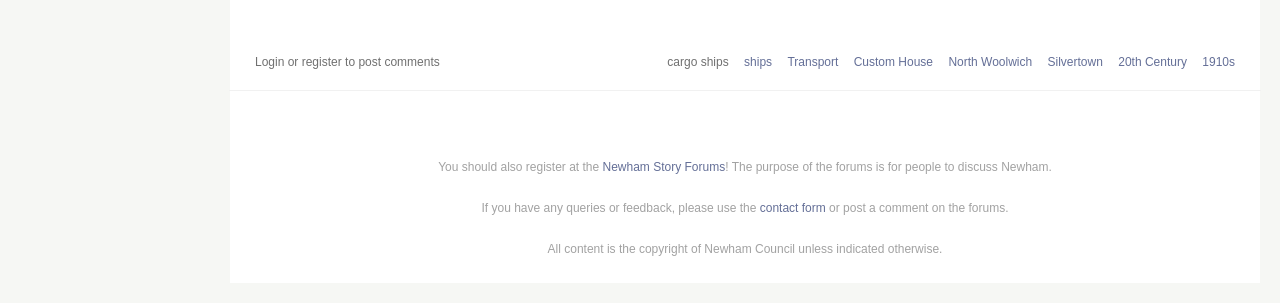Use a single word or phrase to answer this question: 
How can users contact the website administrators?

Use contact form